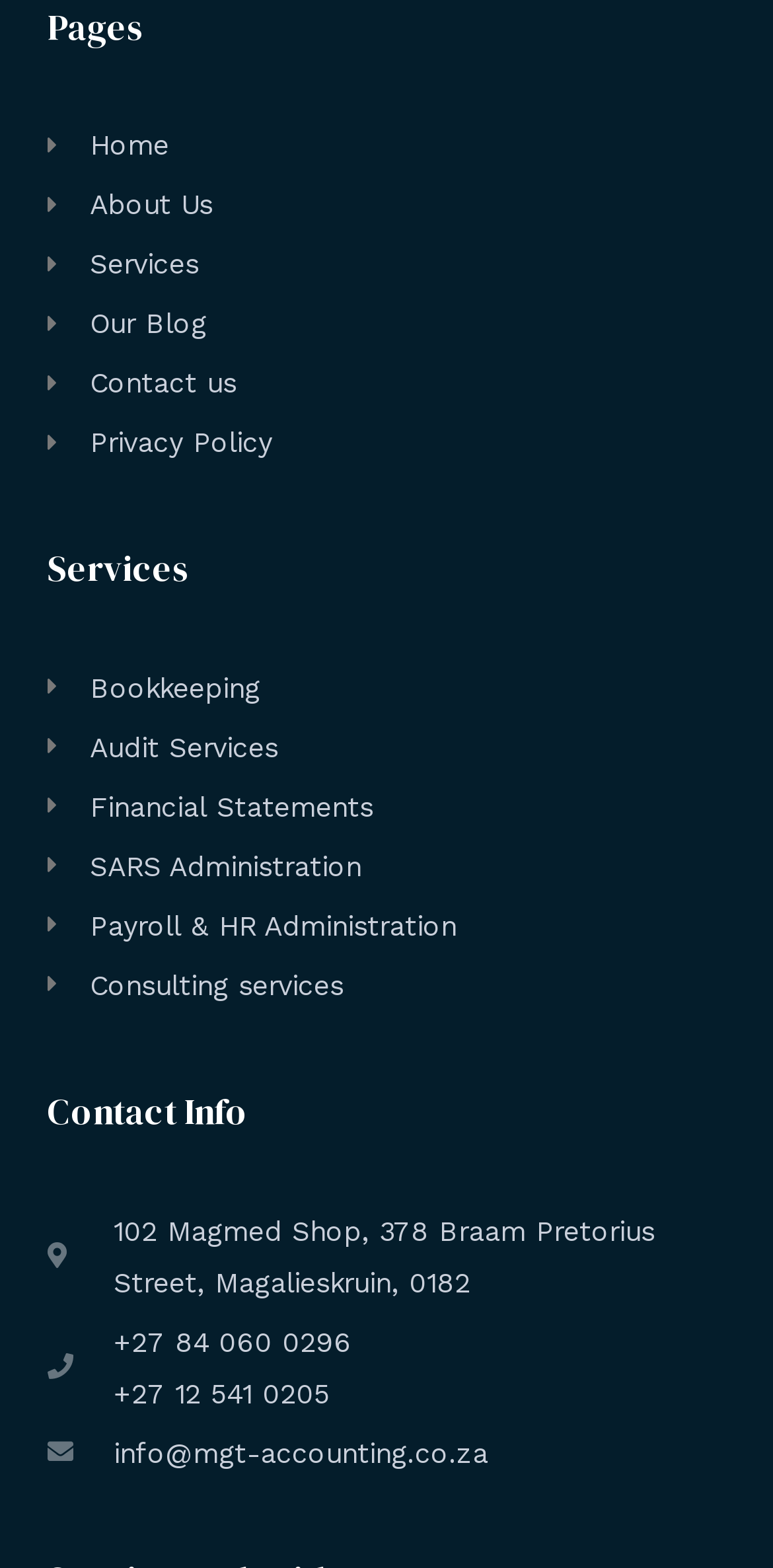Please identify the bounding box coordinates of the clickable element to fulfill the following instruction: "Click on Bookkeeping". The coordinates should be four float numbers between 0 and 1, i.e., [left, top, right, bottom].

[0.062, 0.422, 0.938, 0.455]